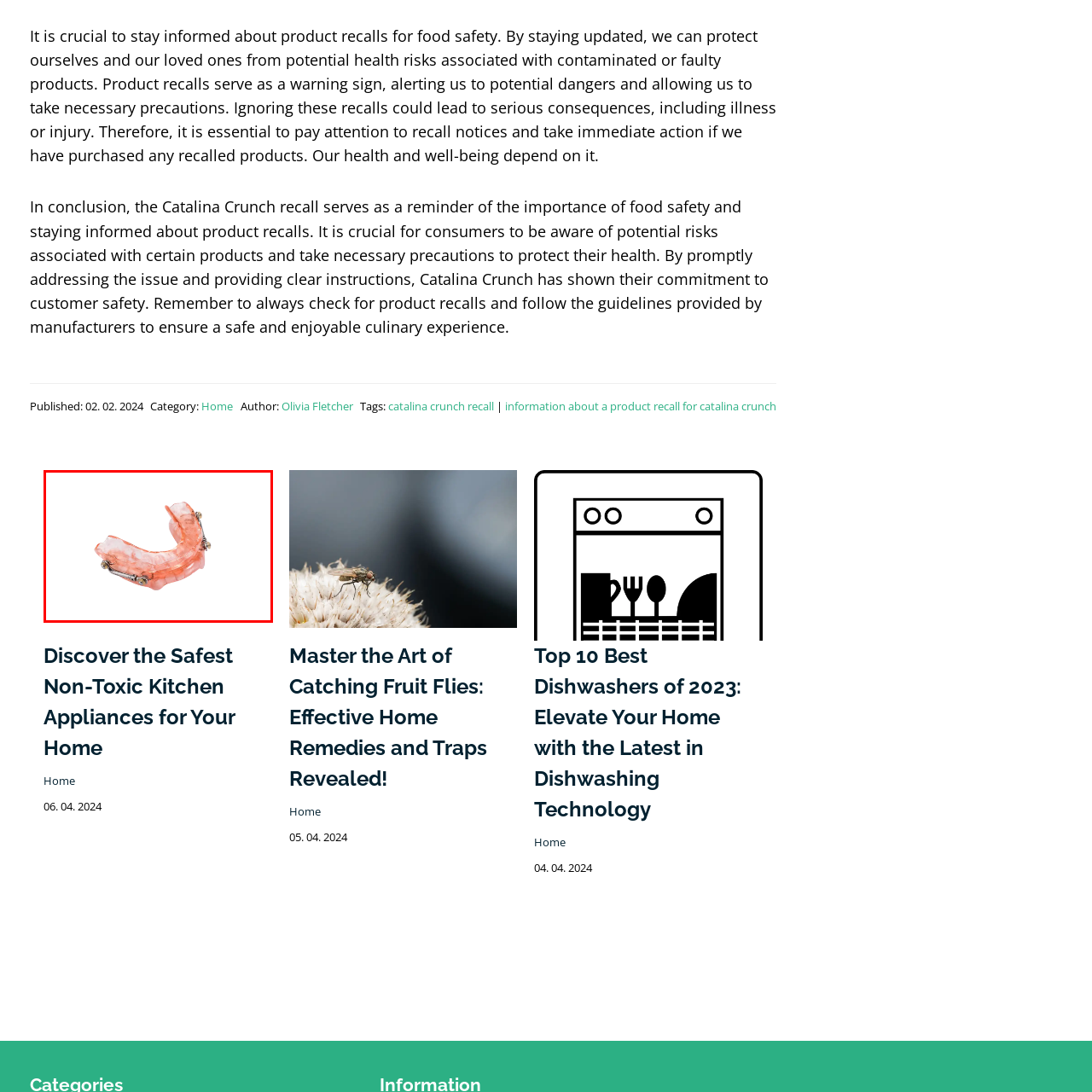Observe the image enclosed by the red border and respond to the subsequent question with a one-word or short phrase:
What is the significance of the visible screws and brackets?

They indicate adjustability